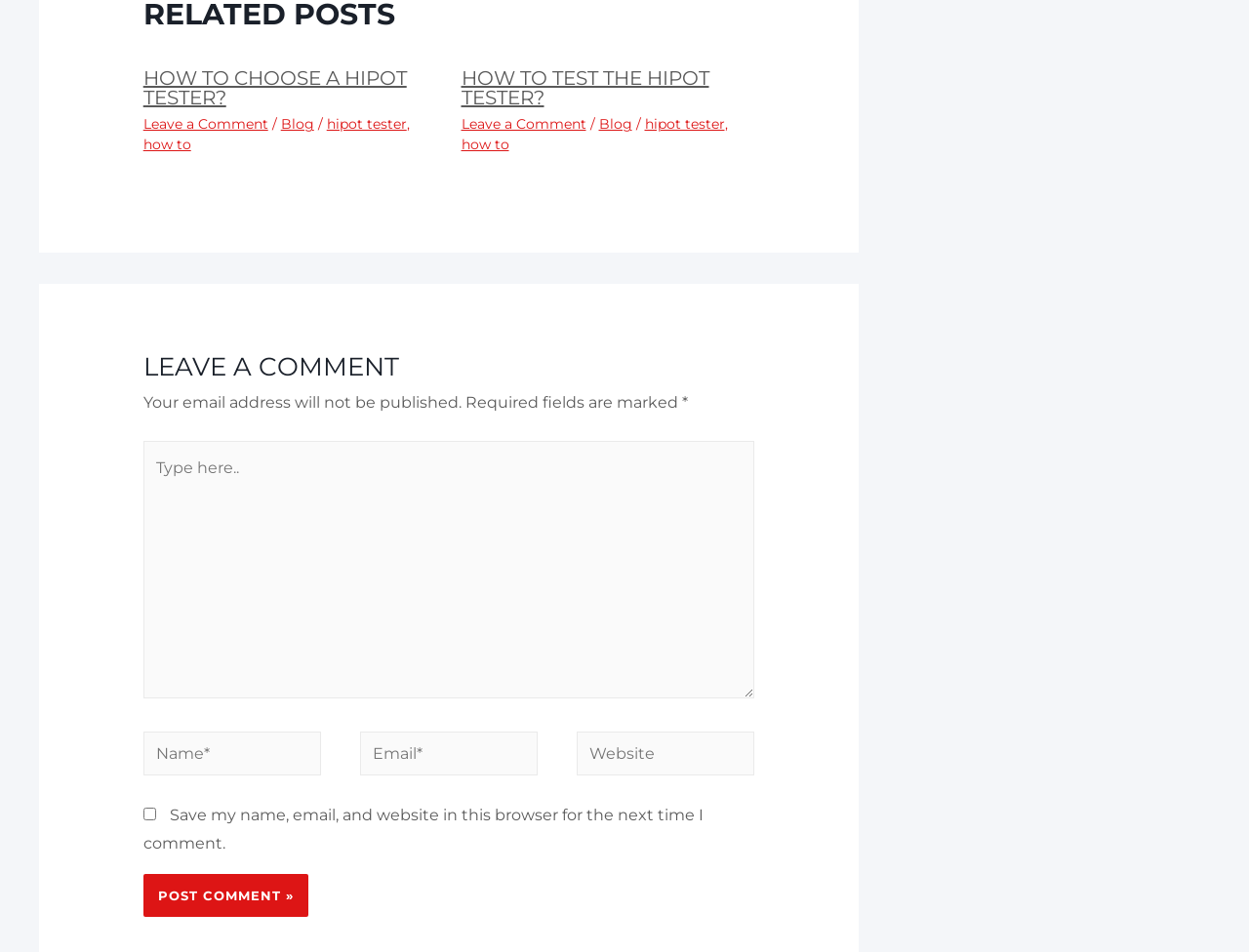Give a one-word or short phrase answer to the question: 
What is the action of the button in the comment section?

Post comment